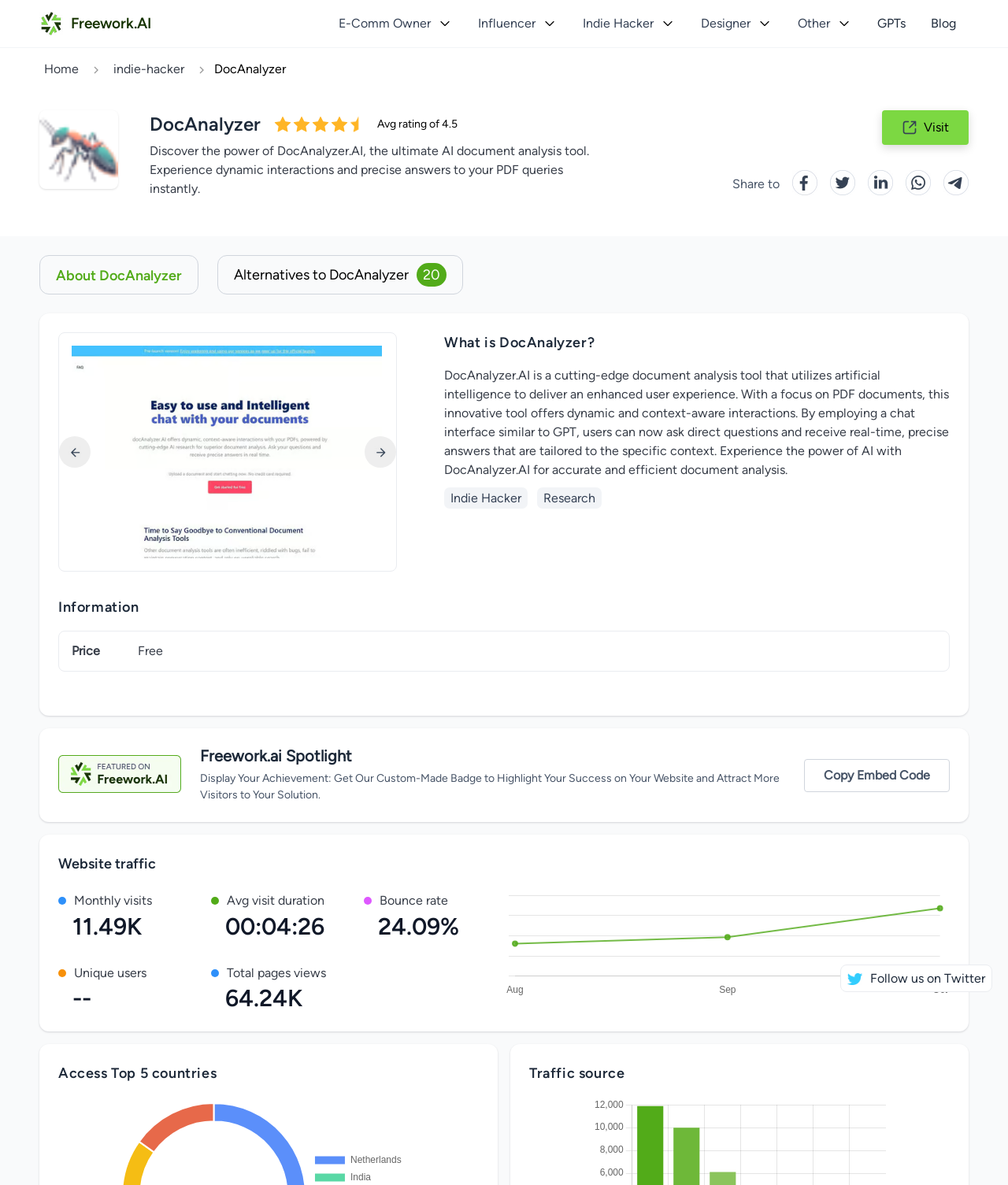Identify and provide the bounding box coordinates of the UI element described: "Blog". The coordinates should be formatted as [left, top, right, bottom], with each number being a float between 0 and 1.

[0.911, 0.014, 0.961, 0.026]